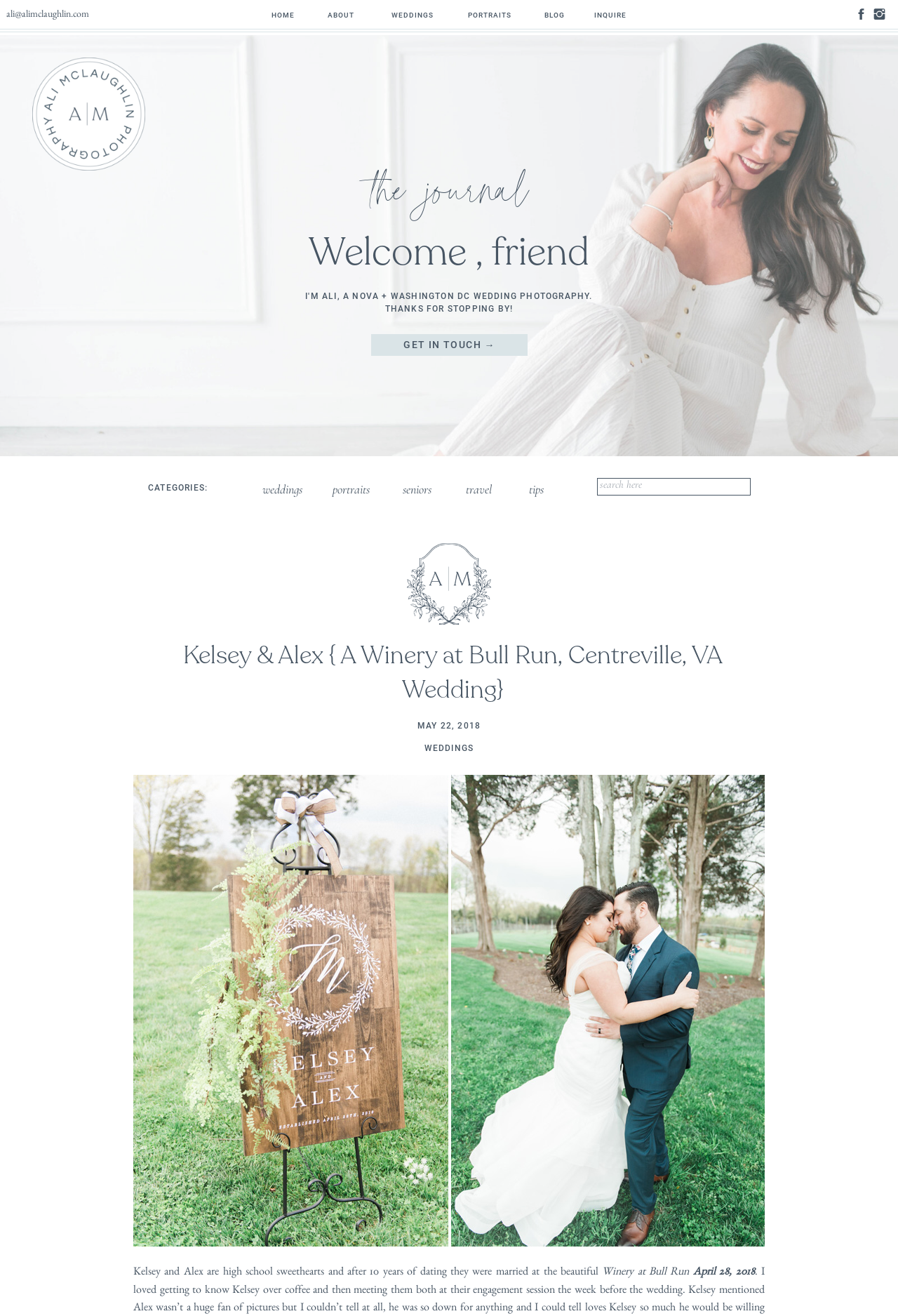What is the photographer's name?
Based on the image, give a concise answer in the form of a single word or short phrase.

Ali